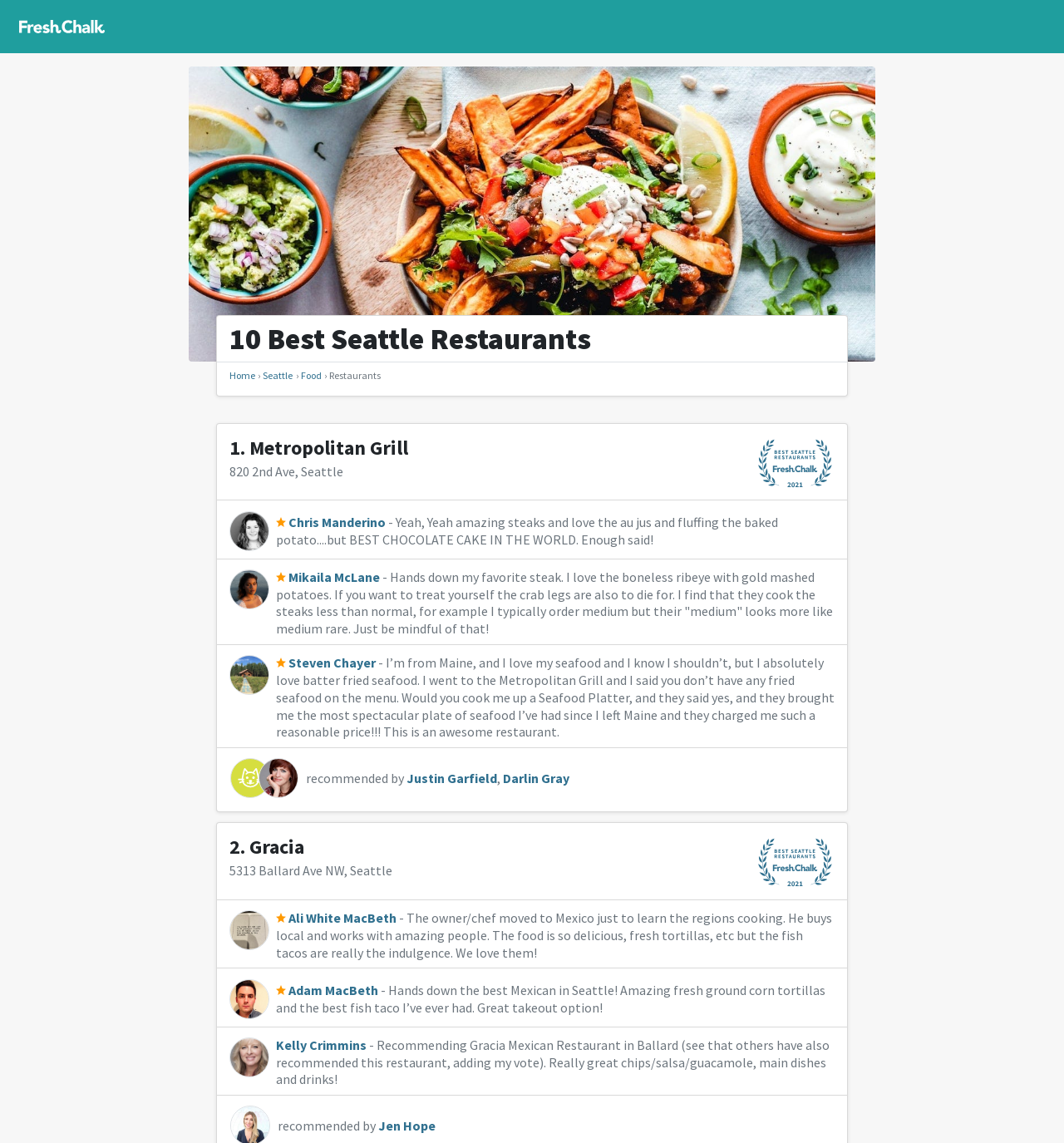Pinpoint the bounding box coordinates of the element that must be clicked to accomplish the following instruction: "View the image of Ali White MacBeth". The coordinates should be in the format of four float numbers between 0 and 1, i.e., [left, top, right, bottom].

[0.216, 0.796, 0.253, 0.831]